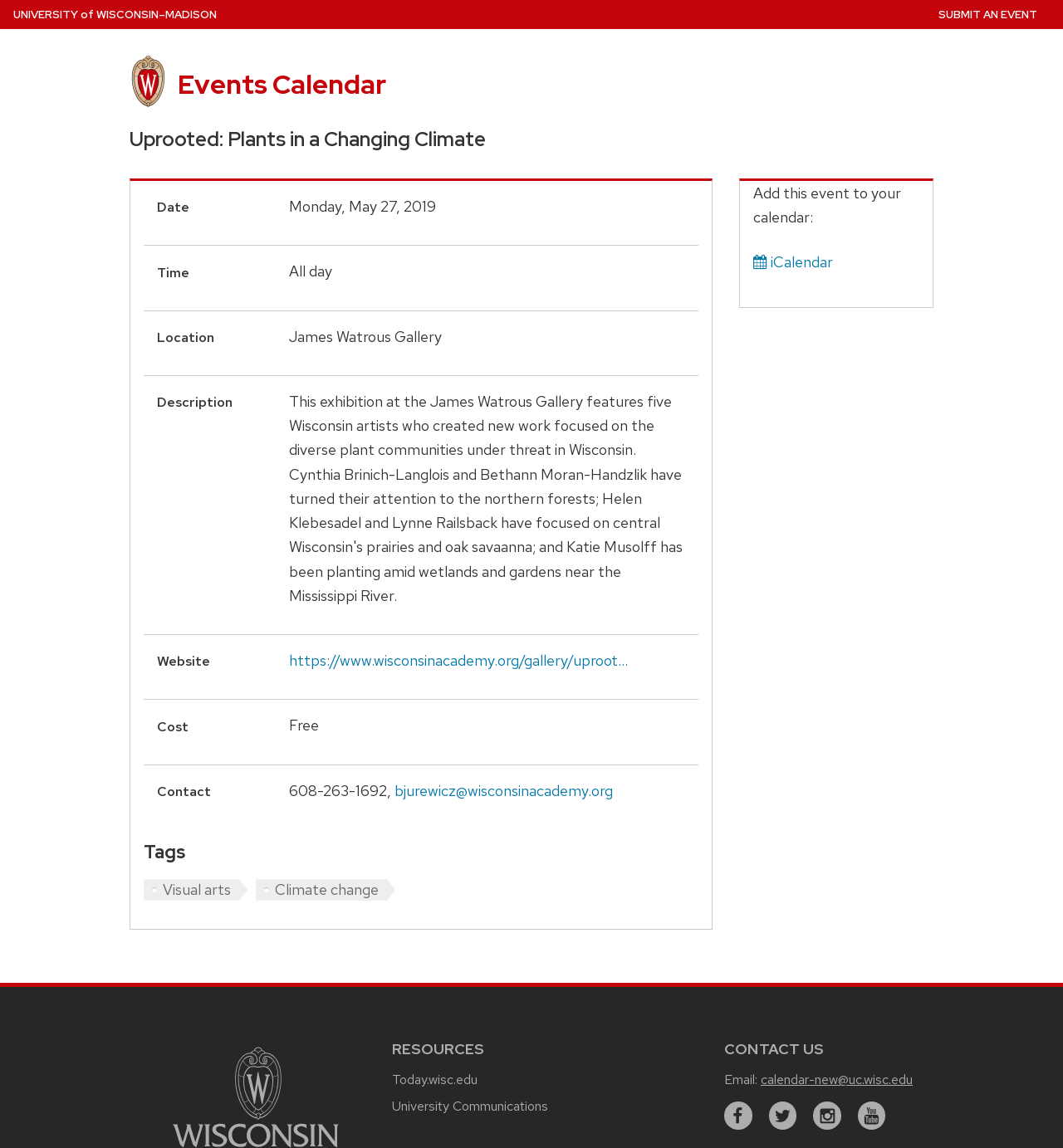Describe the webpage meticulously, covering all significant aspects.

The webpage is about an event titled "Uprooted: Plants in a Changing Climate" hosted by the University of Wisconsin-Madison. At the top left corner, there is a navigation menu with a link to the university's home page. Below it, there is a secondary navigation menu with a link to submit an event.

The main content of the page is divided into sections. The first section displays the event title in a large font, followed by an "Event Details" section that lists the date, time, location, and description of the event. The location is specified as the James Watrous Gallery, and the event is free.

Below the event details, there are links to the event's website and contact information, including a phone number and email address. The page also lists tags related to the event, such as "Visual arts" and "Climate change".

In the lower right corner of the page, there is a section that allows users to add the event to their calendar, with links to iCalendar and other calendar formats. The page footer contains links to resources, including Today.wisc.edu and University Communications, as well as contact information and social media links.